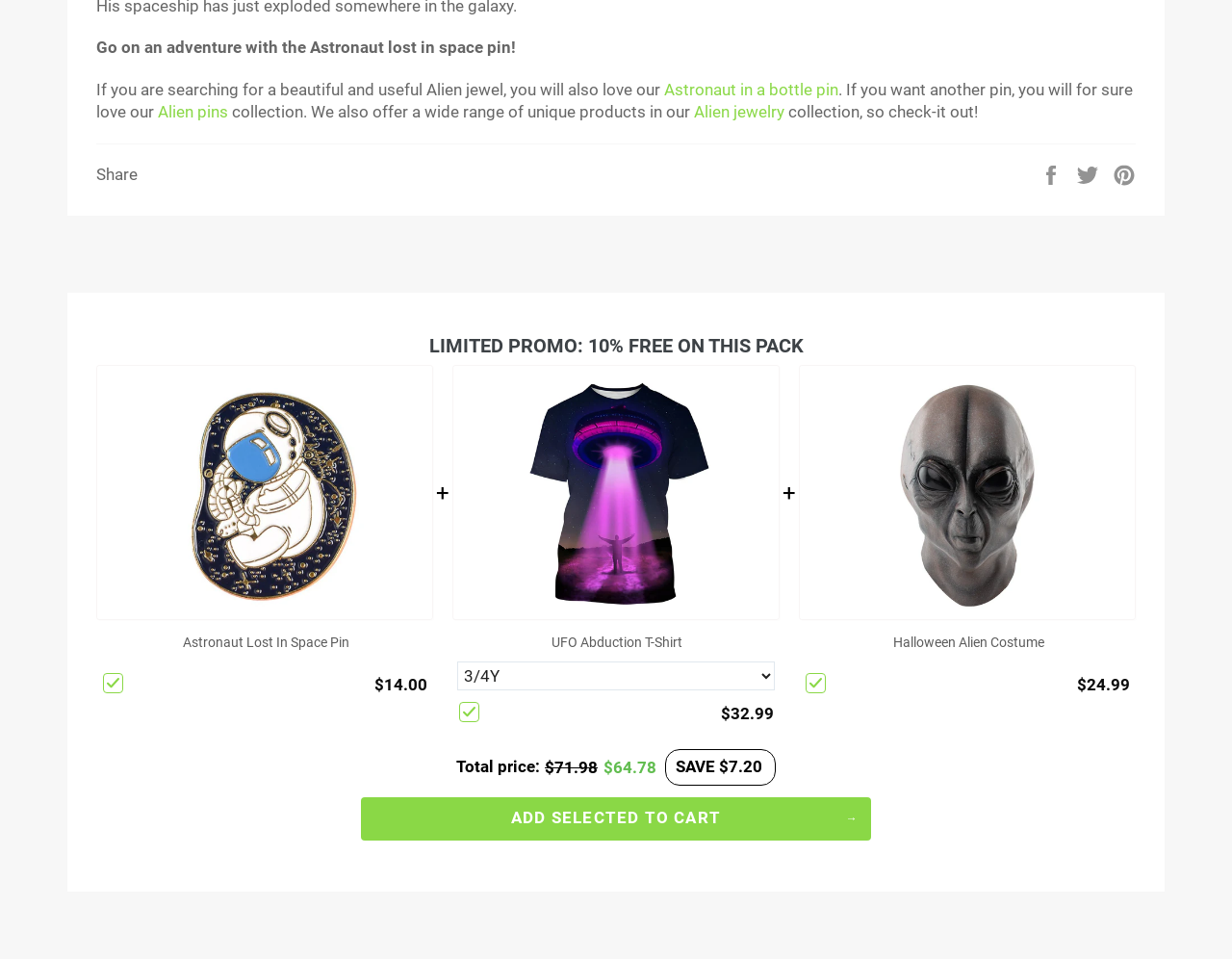Please use the details from the image to answer the following question comprehensively:
What is the price of the 'Astronaut Lost In Space Pin'?

The price of the 'Astronaut Lost In Space Pin' is listed on the webpage as $14.00, which is the price of the individual item.